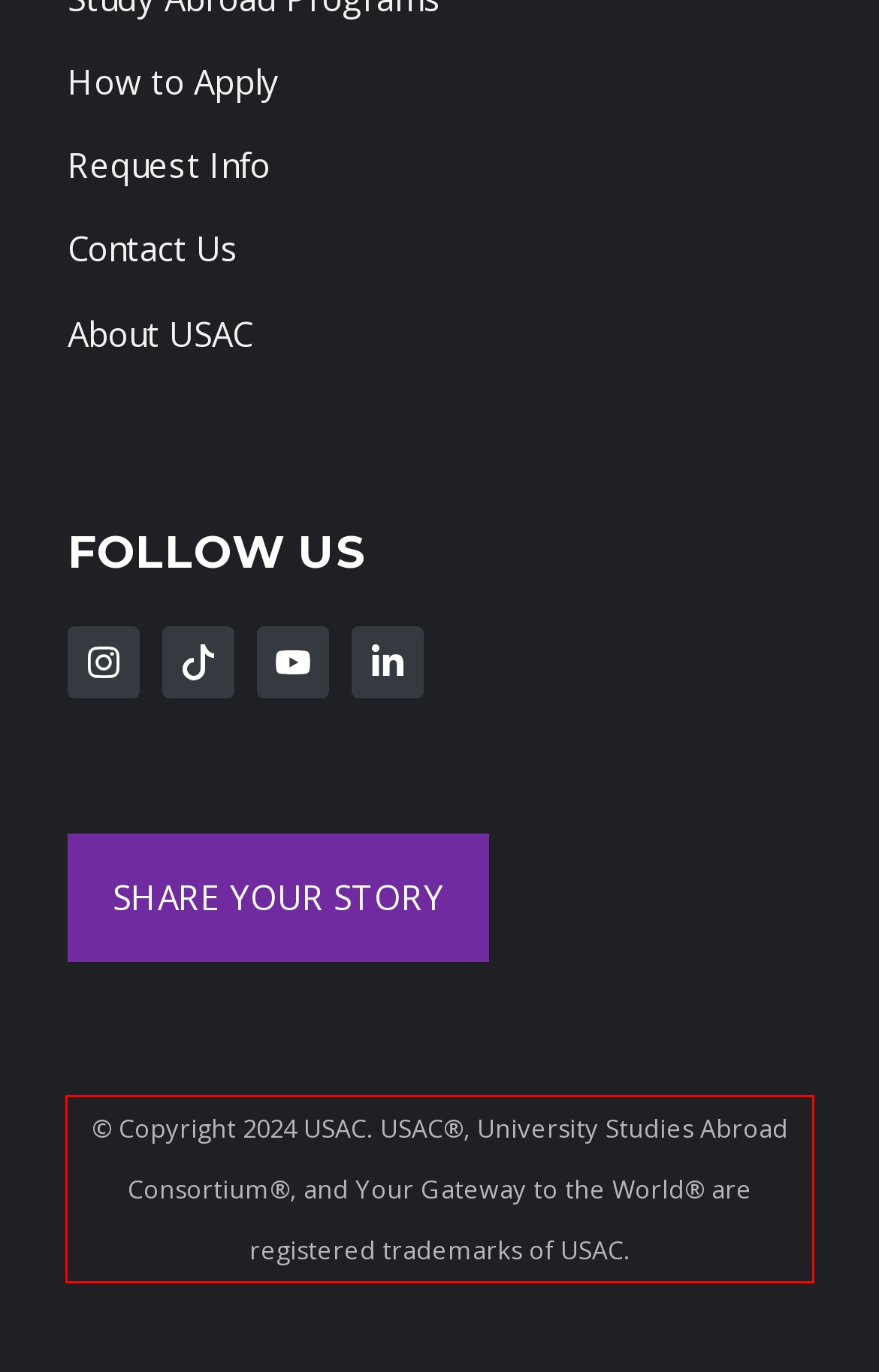Using the provided screenshot of a webpage, recognize the text inside the red rectangle bounding box by performing OCR.

© Copyright 2024 USAC. USAC®, University Studies Abroad Consortium®, and Your Gateway to the World® are registered trademarks of USAC.